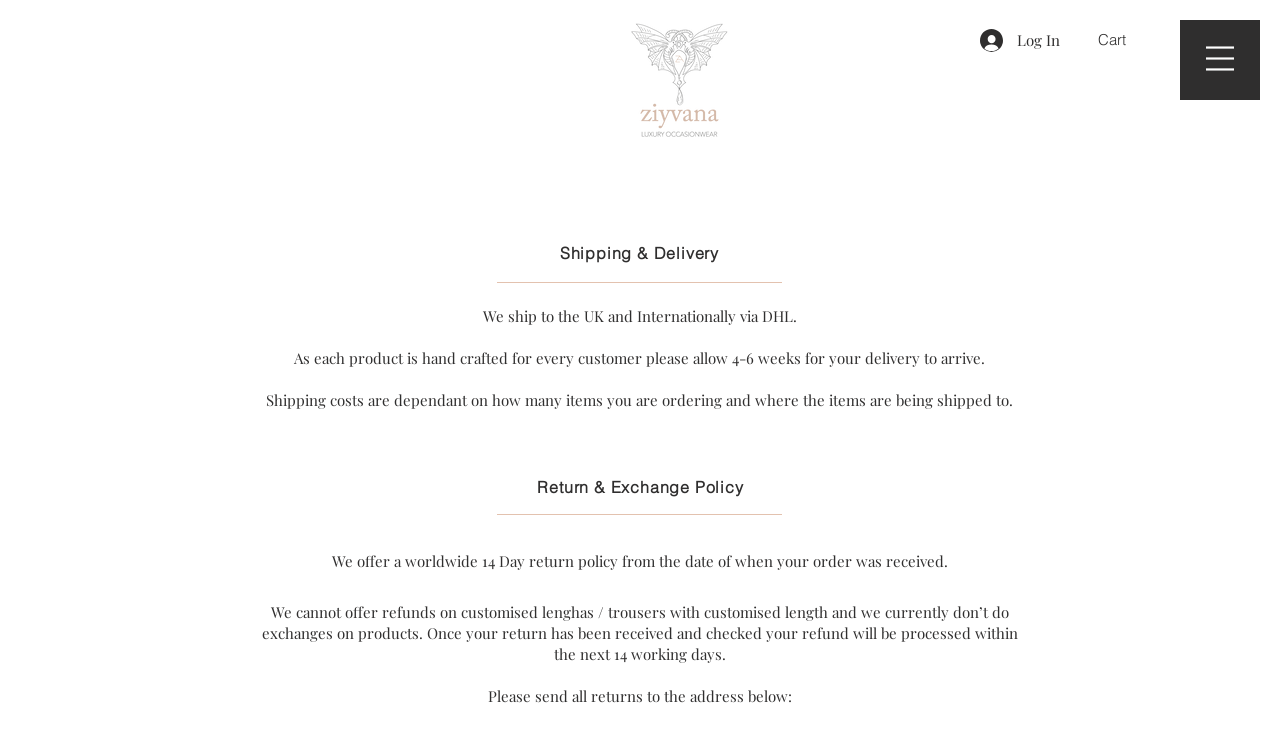How are shipping costs determined?
Utilize the image to construct a detailed and well-explained answer.

According to the webpage, shipping costs are dependant on how many items you are ordering and where the items are being shipped to.